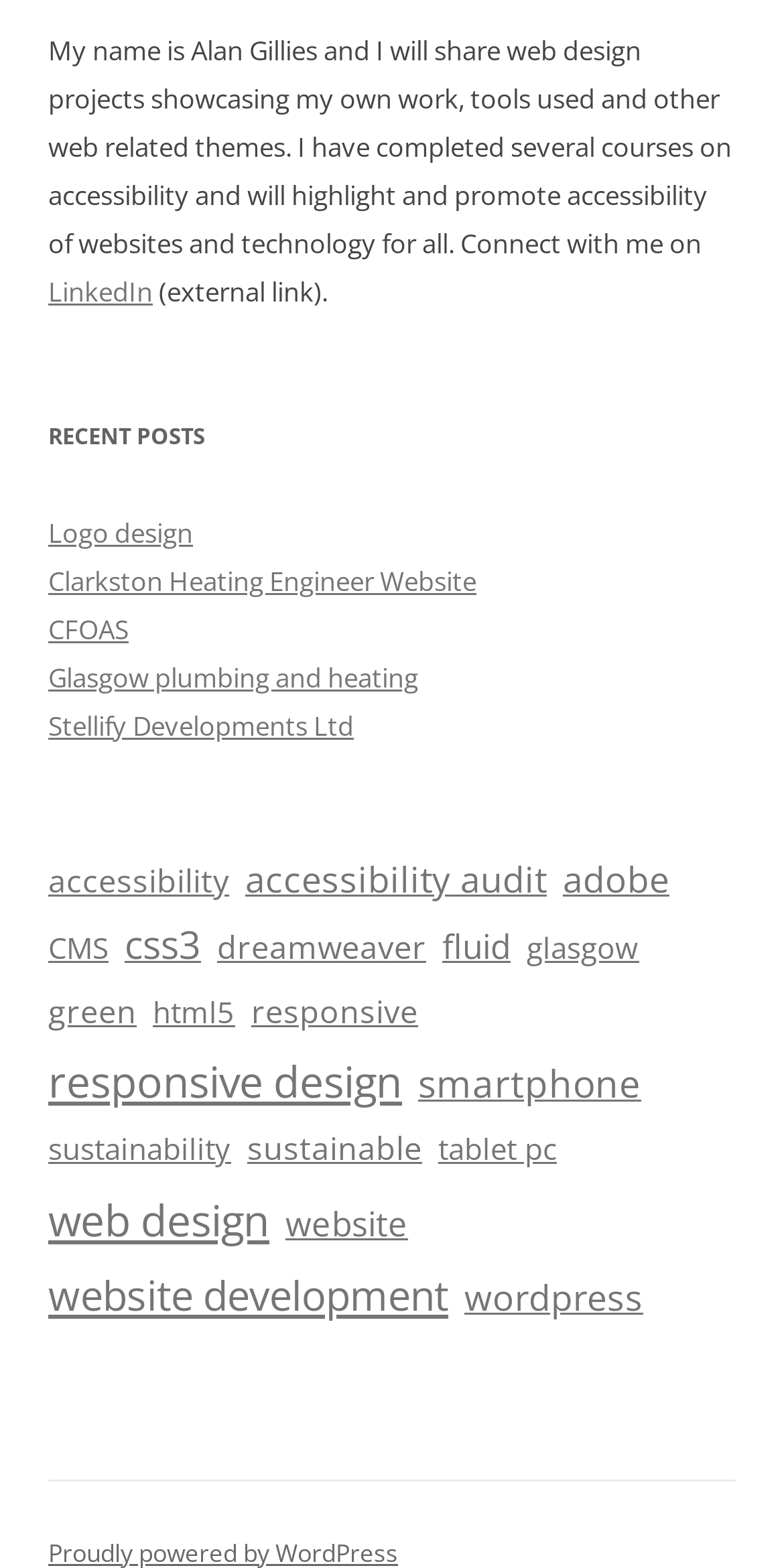Locate the bounding box coordinates of the element that needs to be clicked to carry out the instruction: "Learn about accessibility audit". The coordinates should be given as four float numbers ranging from 0 to 1, i.e., [left, top, right, bottom].

[0.313, 0.54, 0.697, 0.581]